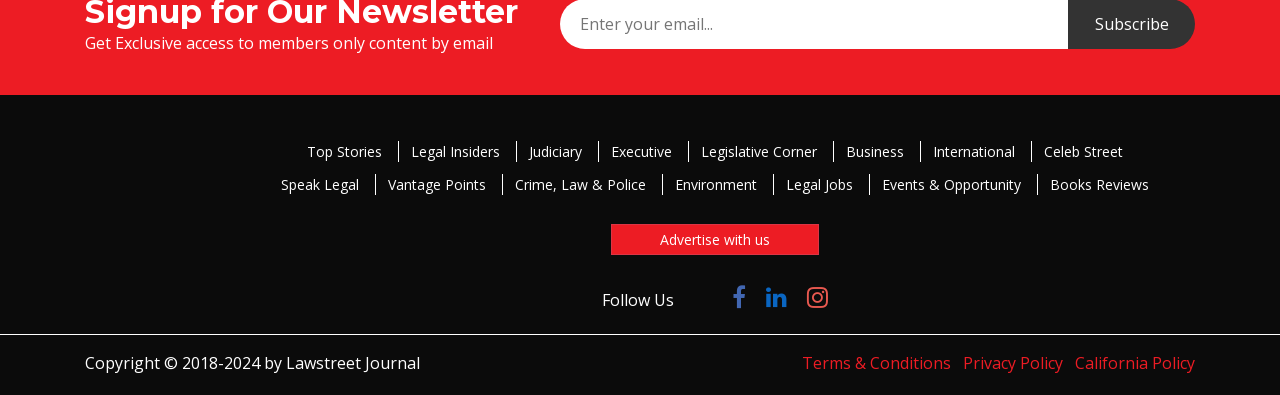Please find the bounding box coordinates of the element that you should click to achieve the following instruction: "Follow us on Twitter". The coordinates should be presented as four float numbers between 0 and 1: [left, top, right, bottom].

[0.542, 0.71, 0.556, 0.793]